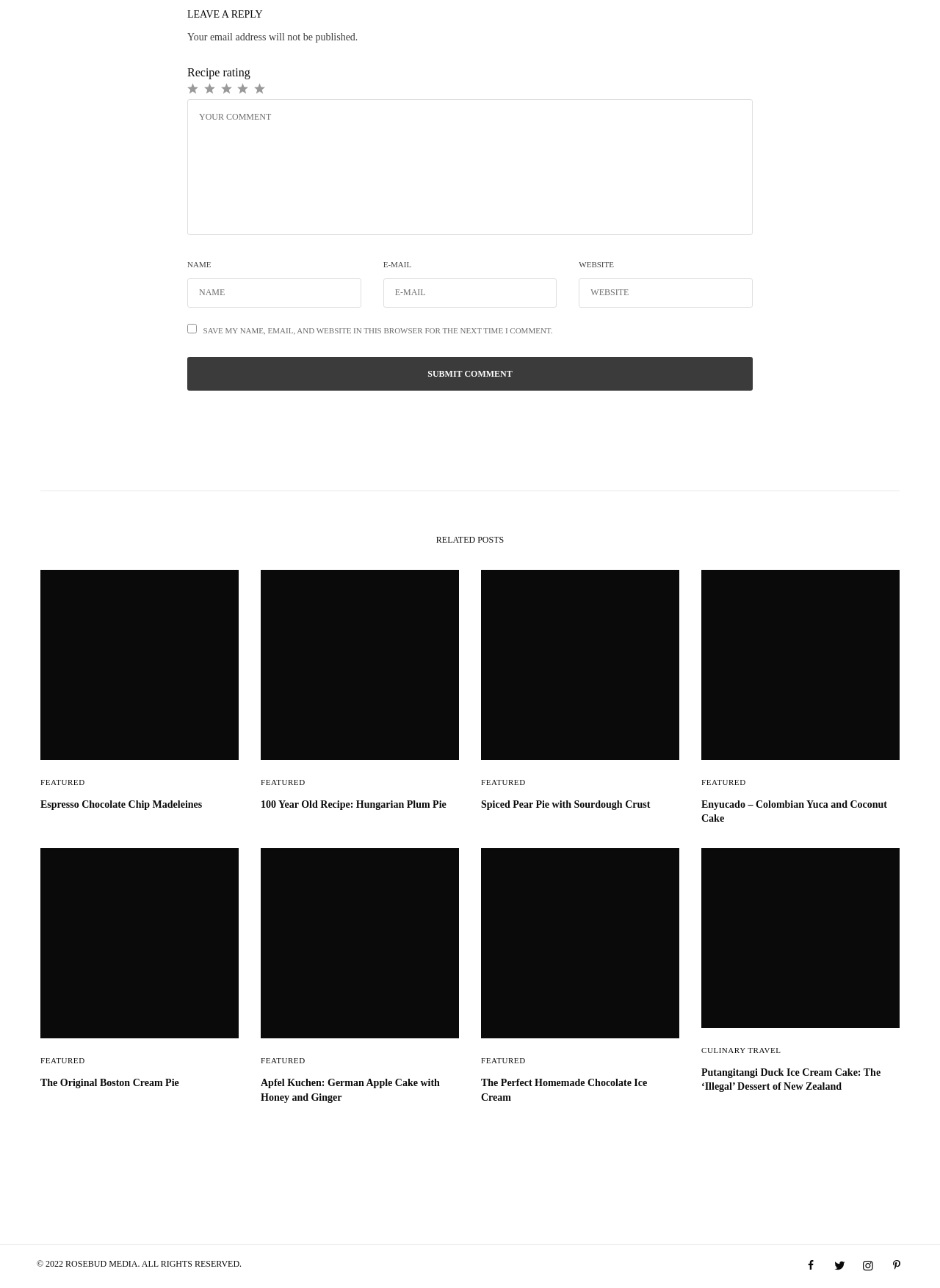What is the label of the first textbox in the comment submission form?
Using the image as a reference, answer the question in detail.

The first textbox in the comment submission form has a label 'NAME', suggesting that users should enter their name in this field.